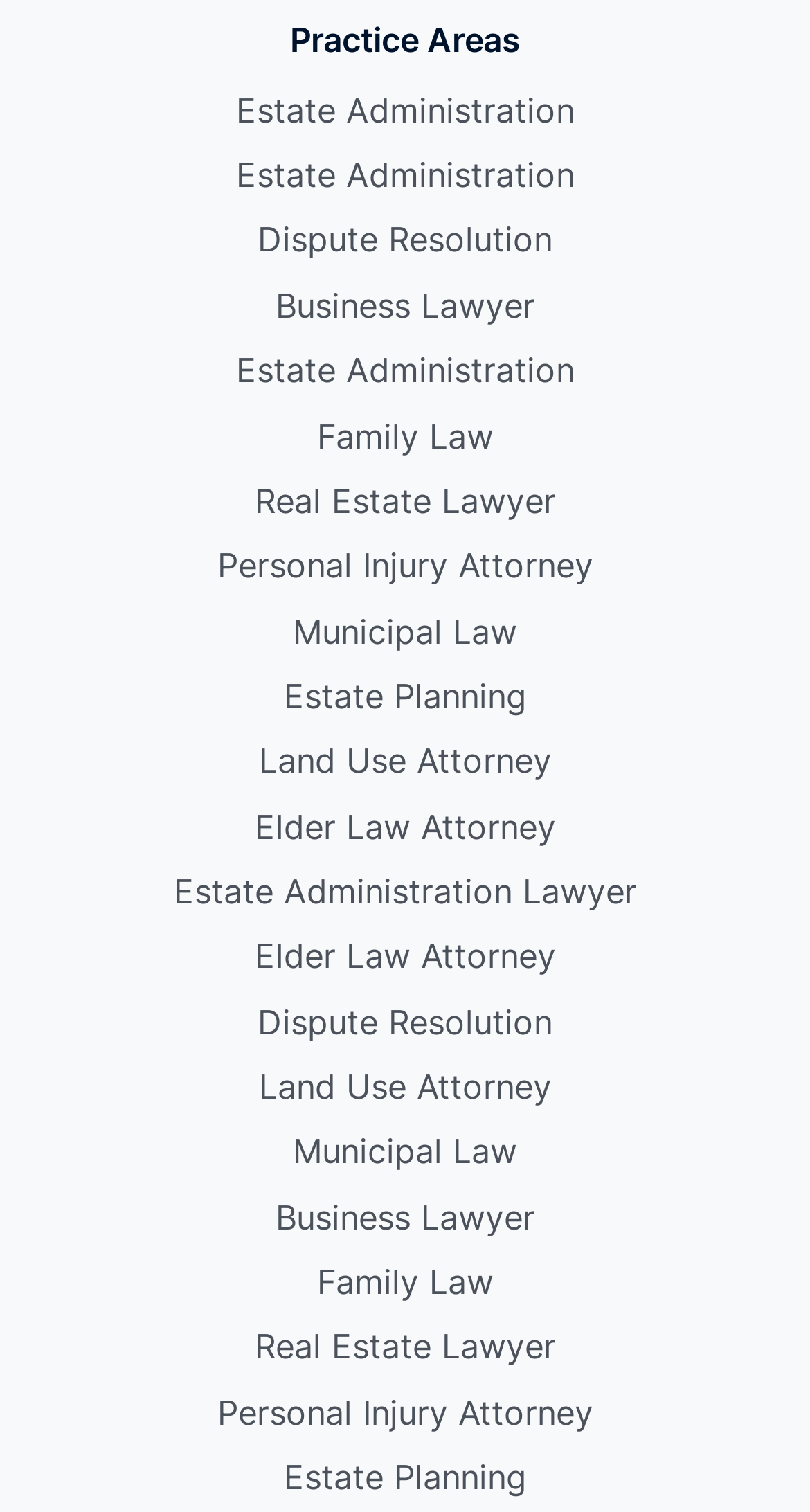Determine the bounding box coordinates of the clickable element to achieve the following action: 'View Moz Pro Alternatives'. Provide the coordinates as four float values between 0 and 1, formatted as [left, top, right, bottom].

None